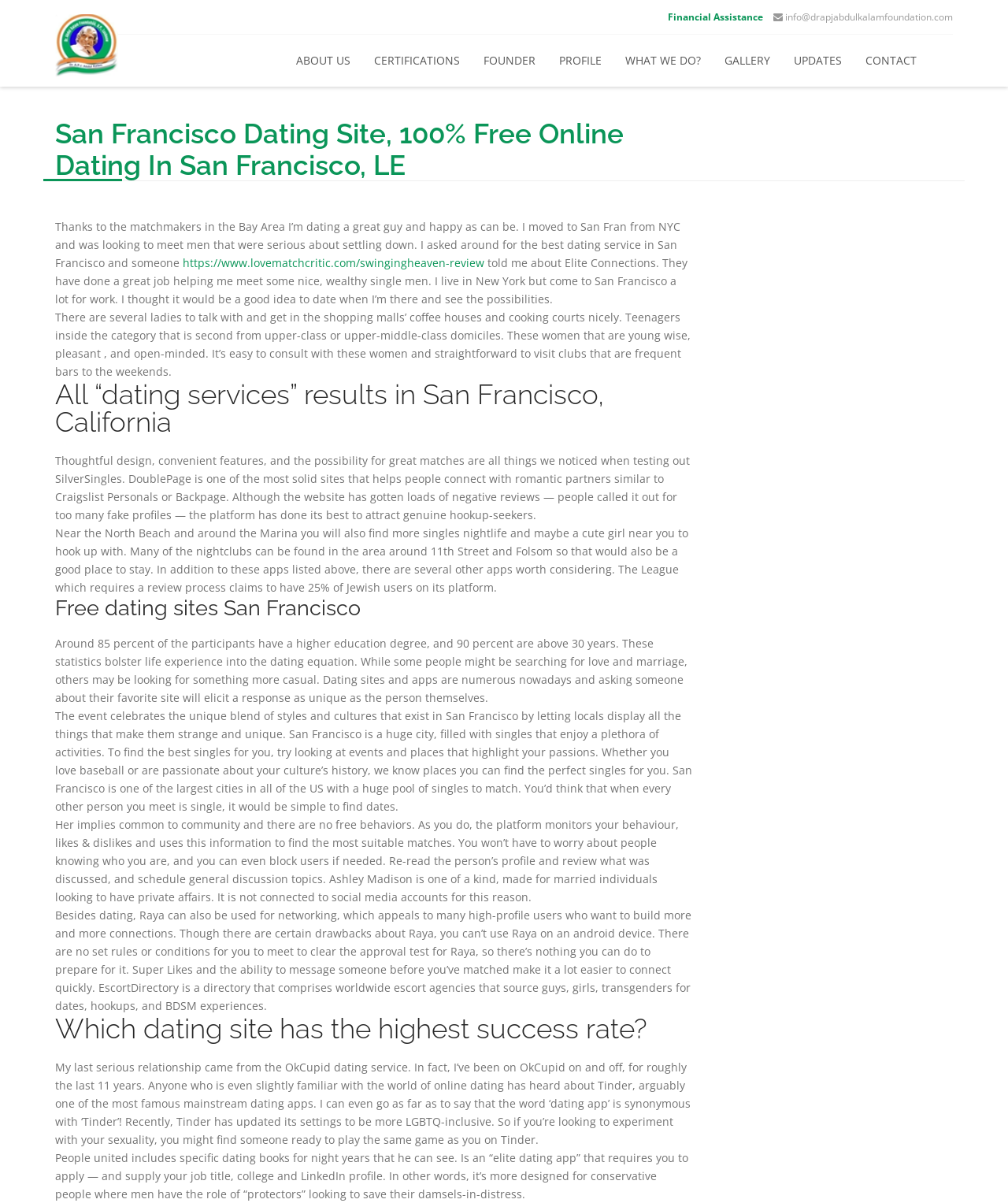Can you show the bounding box coordinates of the region to click on to complete the task described in the instruction: "Check the 'FOUNDER' information"?

[0.468, 0.029, 0.543, 0.071]